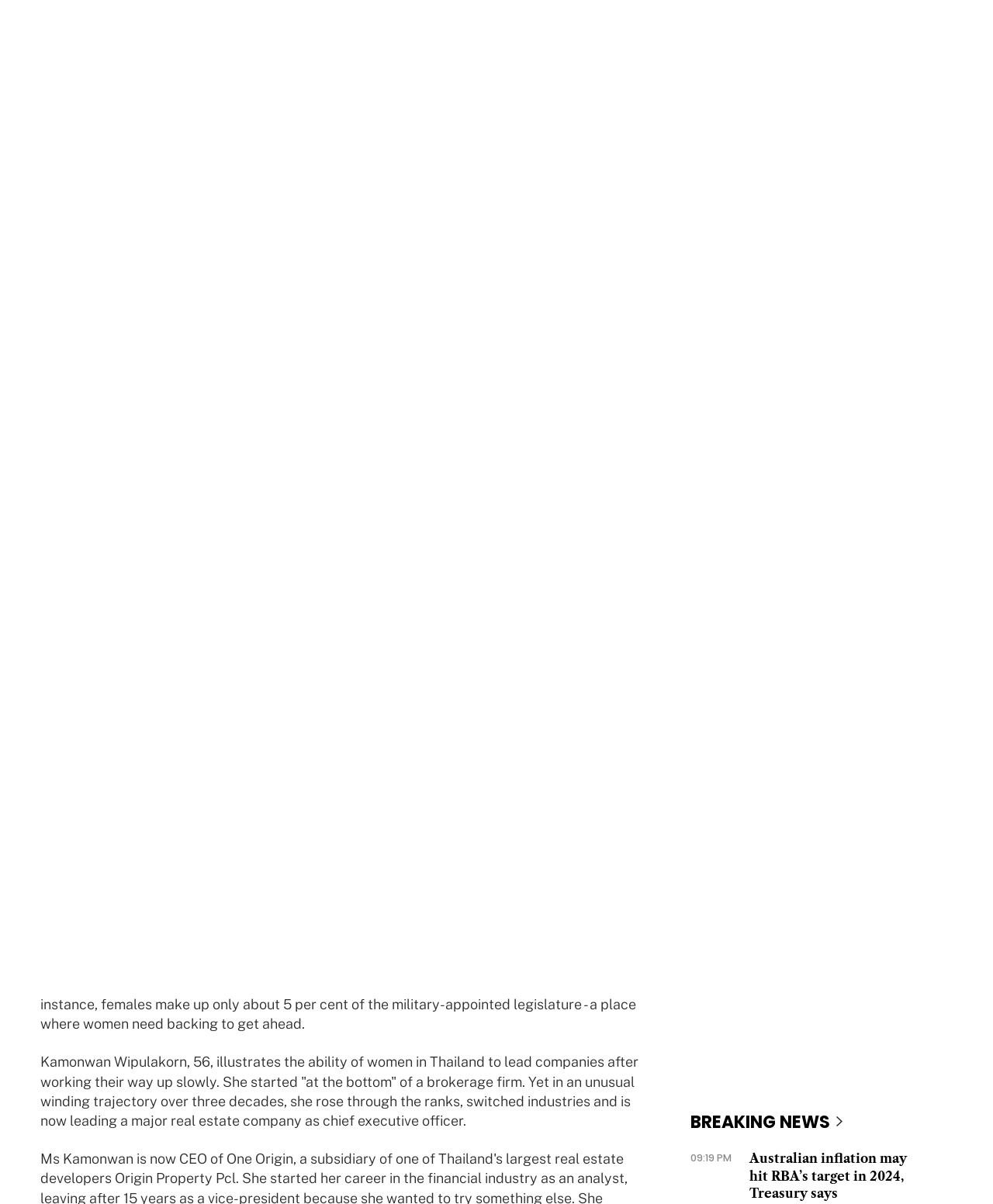What is the name of the real estate company led by Kamonwan Wipulakorn?
Please respond to the question with a detailed and thorough explanation.

The article mentions that Kamonwan Wipulakorn is the chief executive officer of a major real estate company, but it does not specify the name of the company.